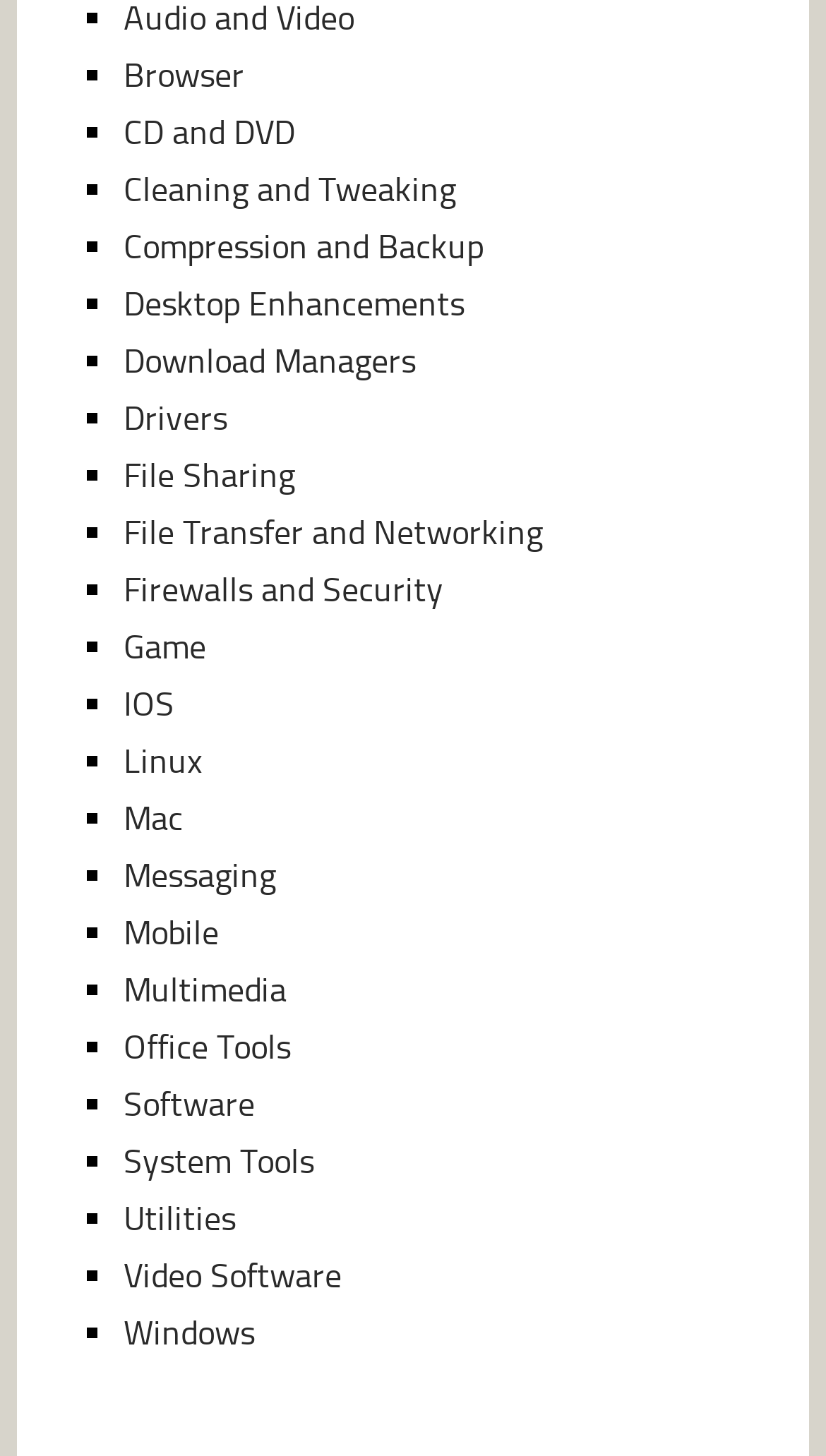What is the first category listed?
Refer to the image and provide a one-word or short phrase answer.

Browser